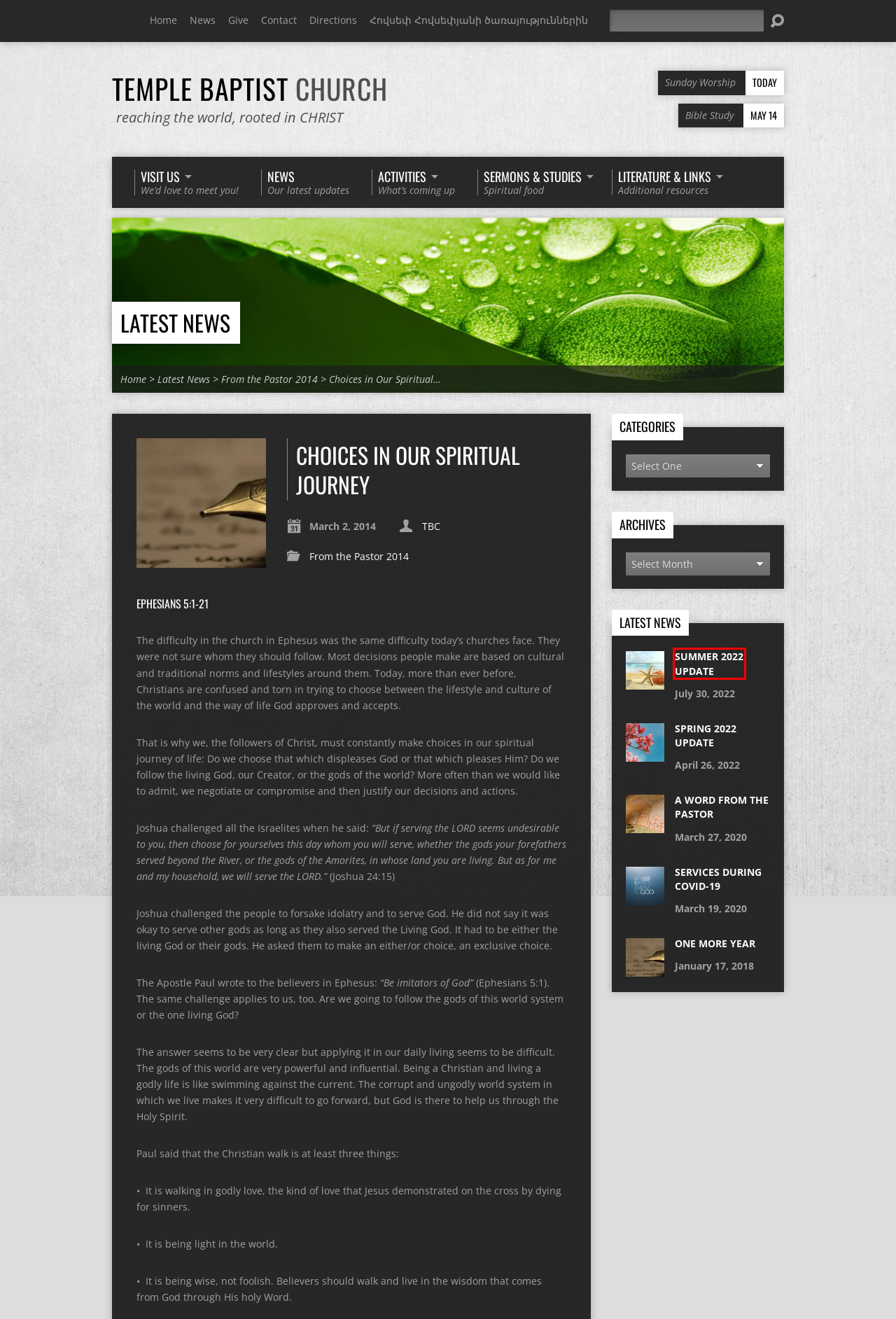Look at the screenshot of a webpage where a red bounding box surrounds a UI element. Your task is to select the best-matching webpage description for the new webpage after you click the element within the bounding box. The available options are:
A. Temple Baptist Church - reaching the world, rooted in CHRIST
B. Summer 2022 Update - Temple Baptist Church
C. a word from the pastor - Temple Baptist Church
D. Bible Study - Temple Baptist Church
E. One More Year - Temple Baptist Church
F. Sunday Worship - Temple Baptist Church
G. Sermons - Temple Baptist Church
H. Spring 2022 Update - Temple Baptist Church

B